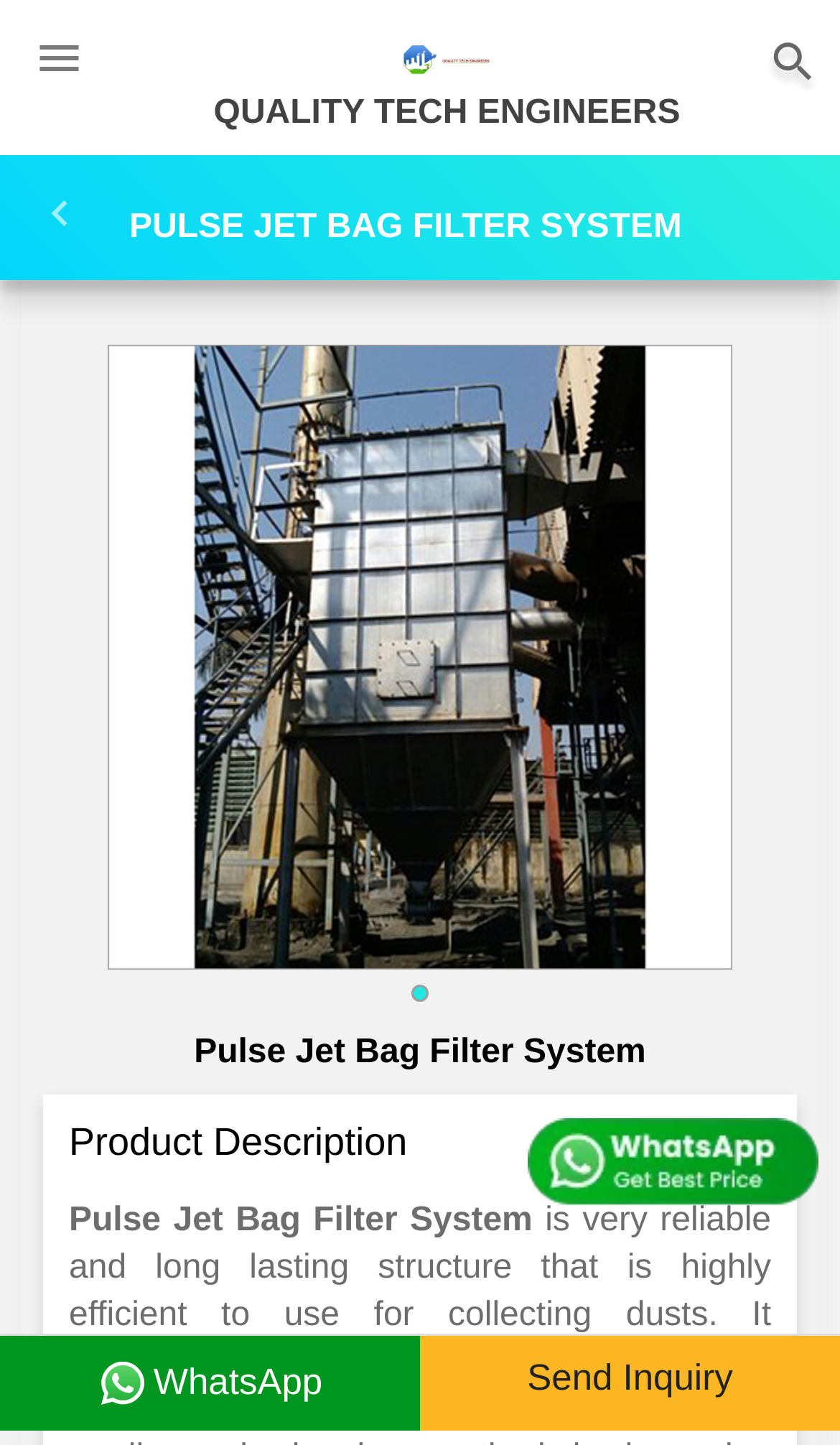Provide a one-word or short-phrase response to the question:
What is the product shown on the webpage?

Pulse Jet Bag Filter System